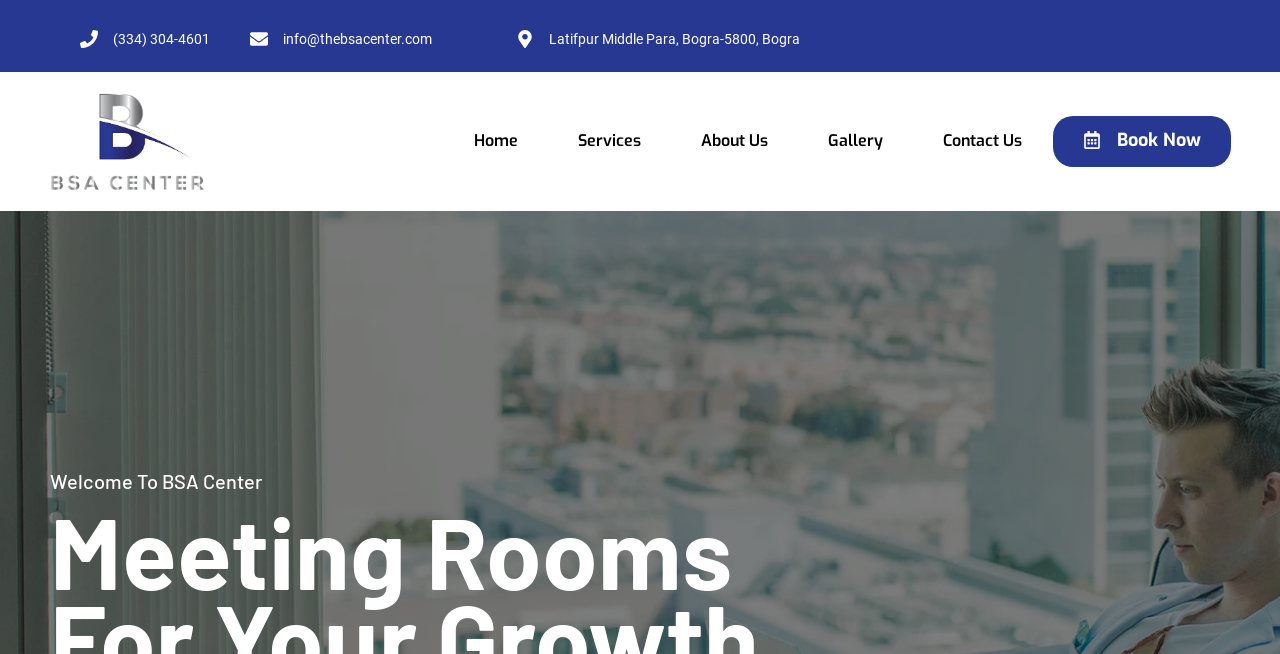What is the email address on the webpage?
Use the information from the image to give a detailed answer to the question.

I found the email address by looking at the heading element with the text 'info@thebsacenter.com' which is located at the top of the webpage.